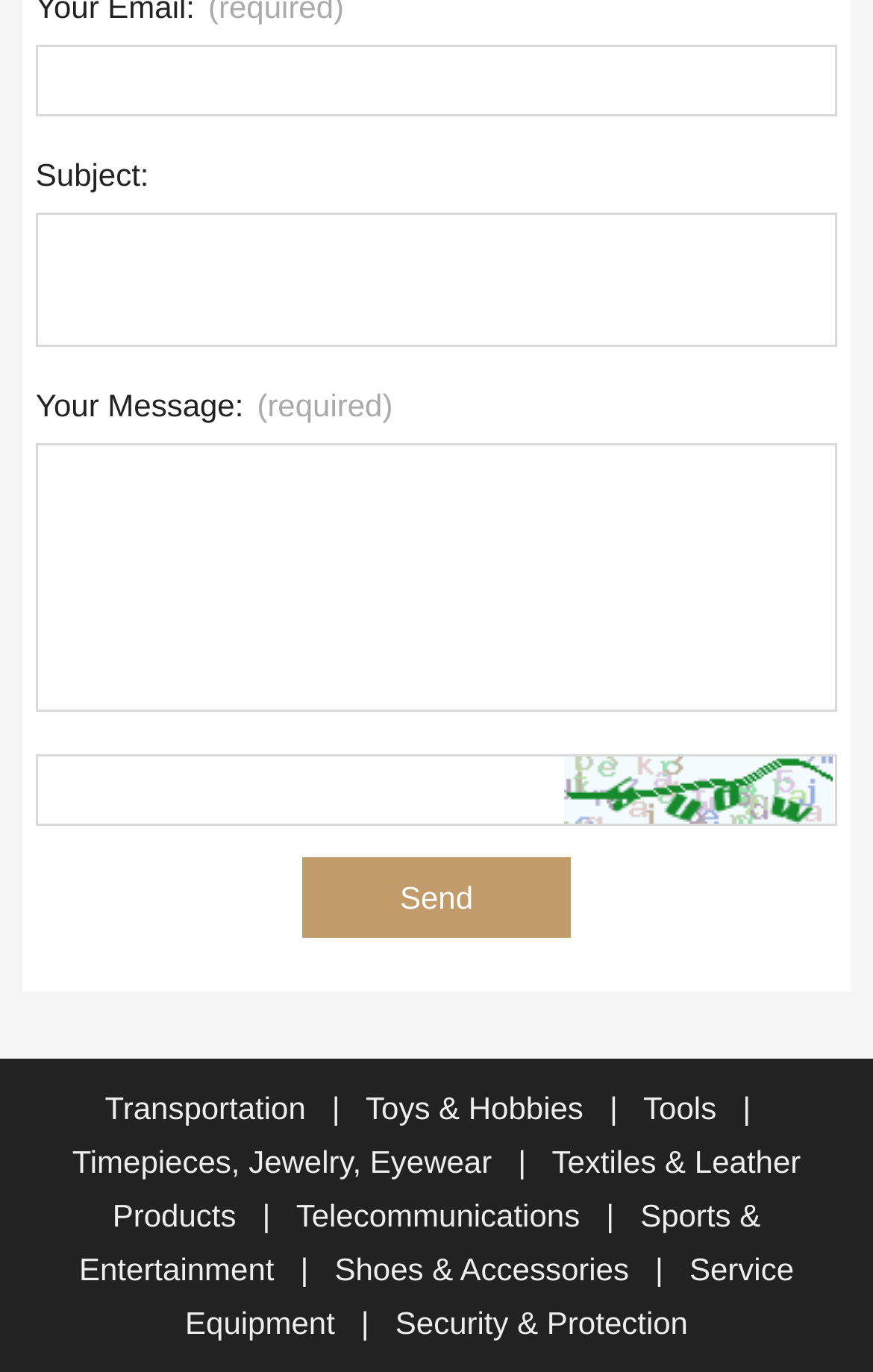What is the purpose of the top three text boxes?
Refer to the image and offer an in-depth and detailed answer to the question.

The top three text boxes are likely used to input a subject and a message, as indicated by the static text 'Subject:' and 'Your Message:' above them. The third text box is probably for additional message content.